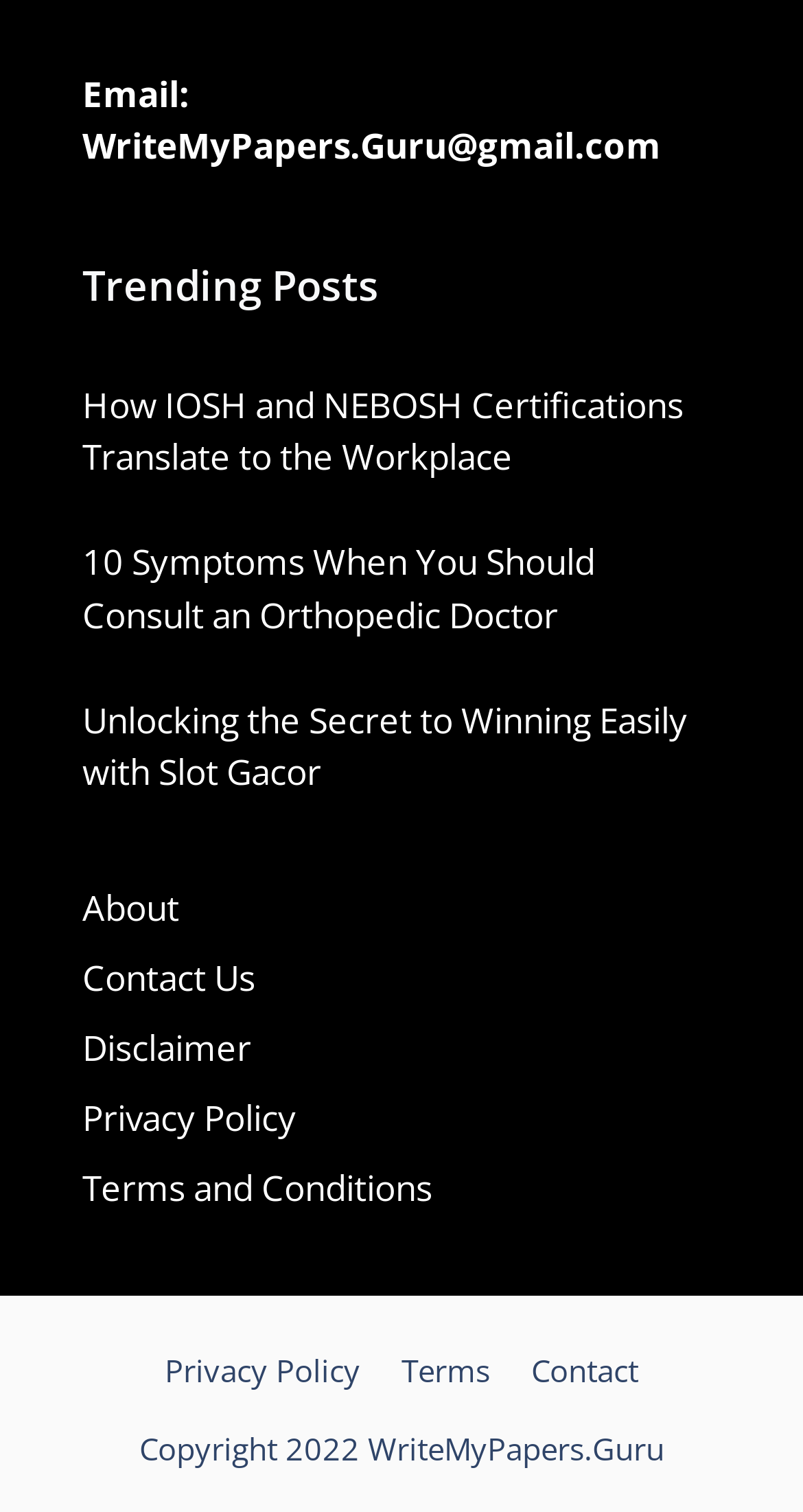Identify the bounding box for the UI element that is described as follows: "Contact".

[0.662, 0.892, 0.795, 0.92]